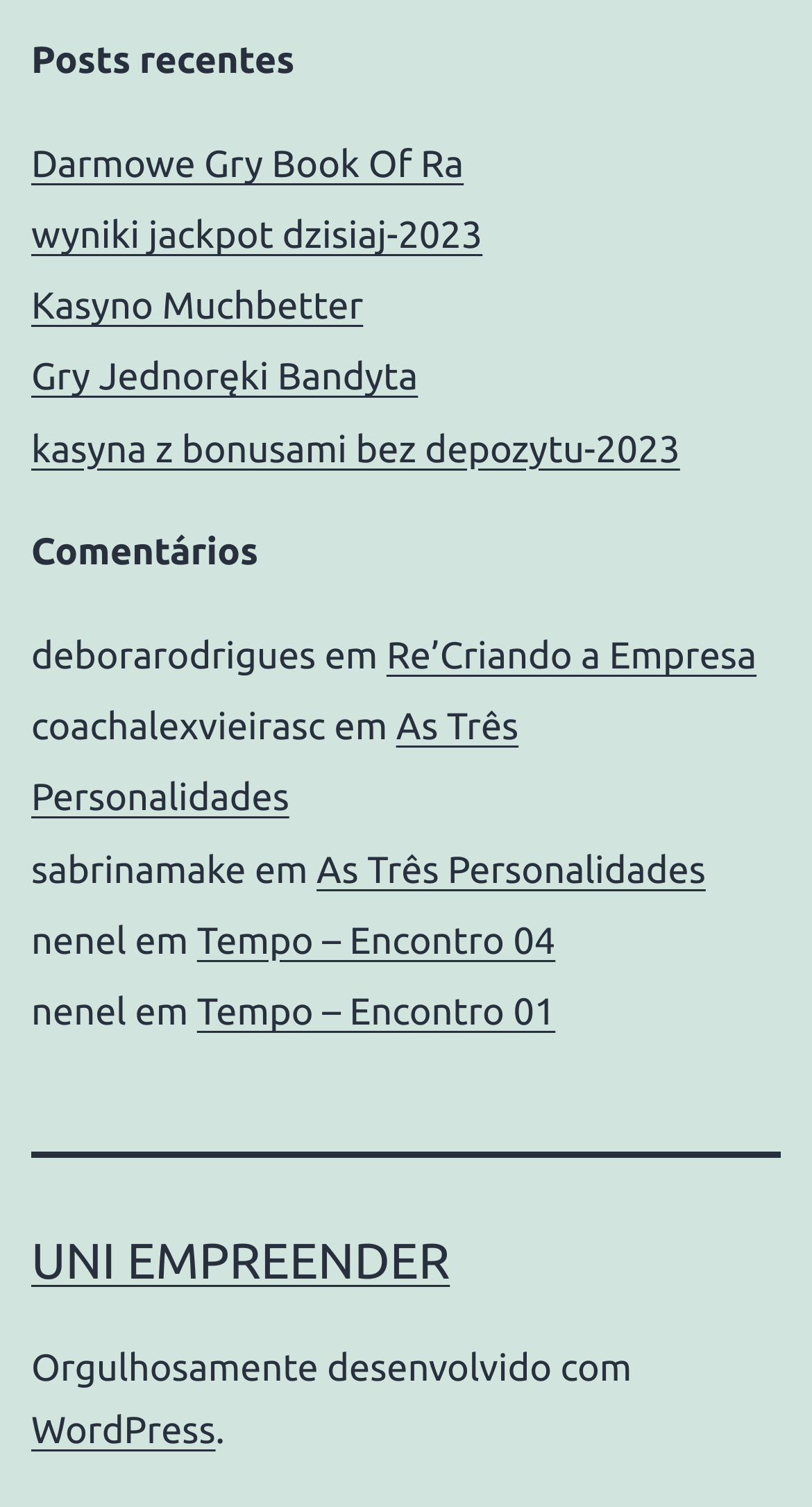Identify the bounding box coordinates of the clickable region required to complete the instruction: "Check out the WordPress website". The coordinates should be given as four float numbers within the range of 0 and 1, i.e., [left, top, right, bottom].

[0.038, 0.936, 0.265, 0.964]